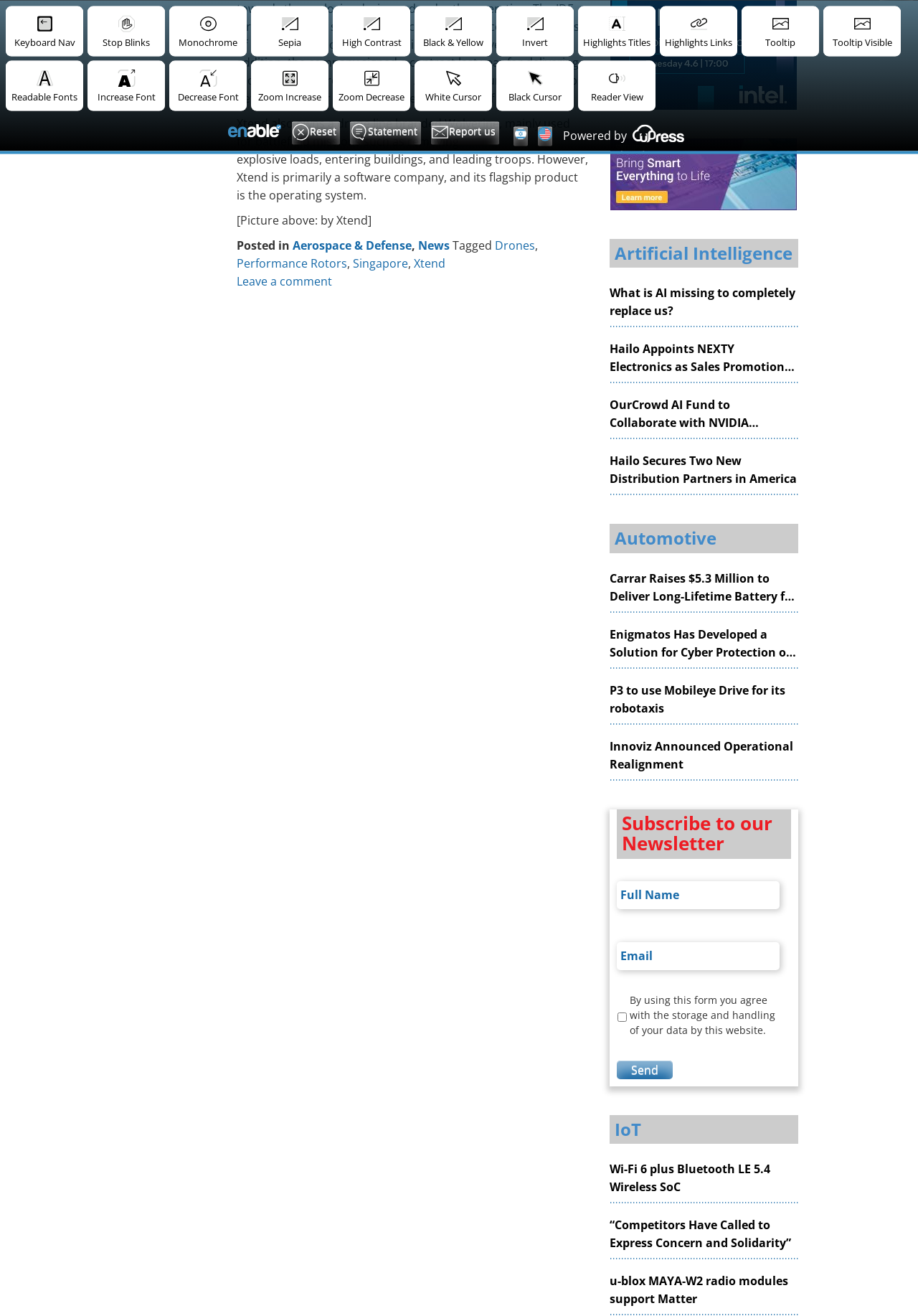What can be subscribed to on this website?
Provide an in-depth answer to the question, covering all aspects.

The website has a section titled 'Subscribe to our Newsletter' where users can enter their full name and email address to subscribe to the newsletter.